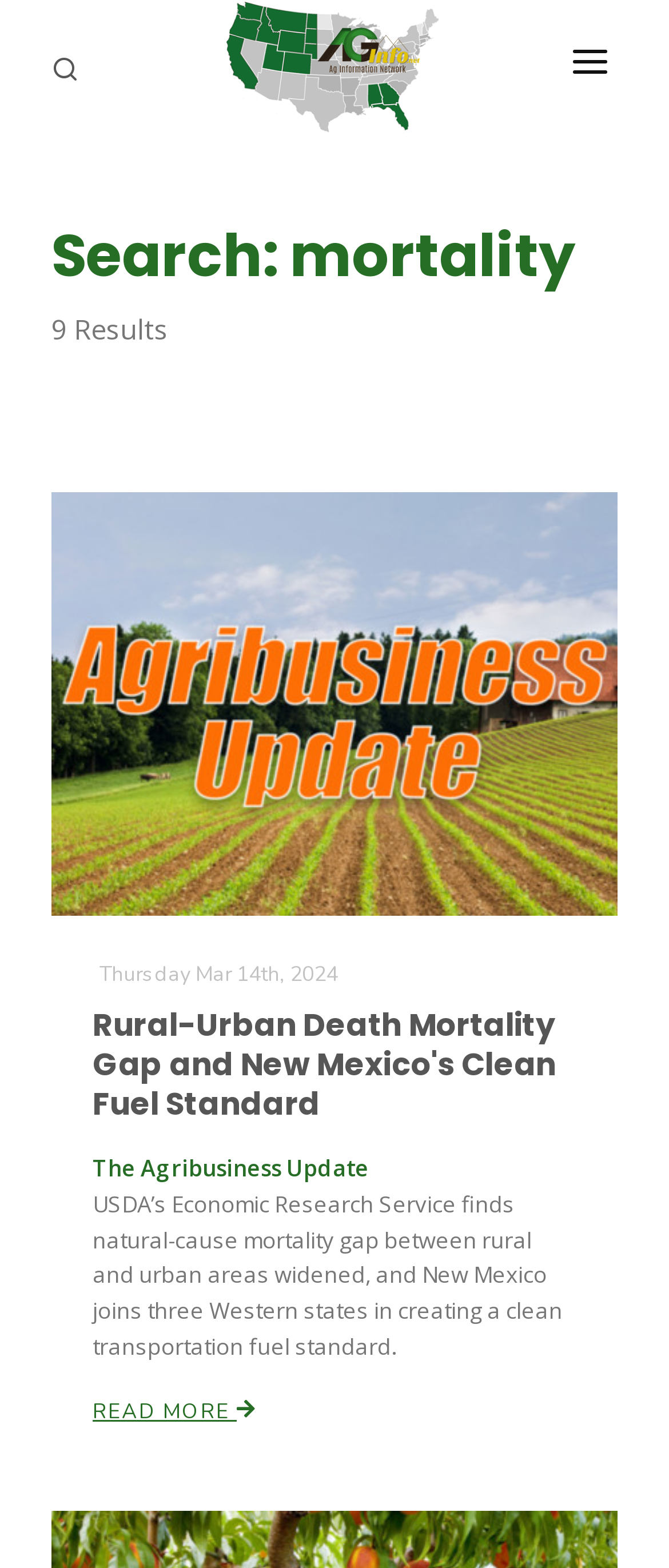Explain the webpage in detail.

The webpage is titled "AG INFORMATION NETWORK OF THE WEST" and features a prominent logo at the top center, accompanied by a search box to the right. Below the logo, there are several links and buttons, including a "PROGRAMS" link, a button with an icon, and a series of links to different programs, such as "Farm of the Future" and "California Ag Today", each with an accompanying image.

To the left of these links, there are several navigation links, including "ABOUT US", "REPORTERS", "ADVERTISE", "AGENCY PLANNING TOOL", and "CAYAC". Below these links, there is a search result section, which displays a heading "Search: mortality" and shows 9 results. Each result includes a link to an article, an image, and a brief summary.

The first article is titled "Rural-Urban Death Mortality Gap and New Mexico's Clean Fuel Standard" and includes a date "Thursday Mar 14th, 2024". The article summary is displayed below the title, and there is a "READ MORE" link at the bottom. There are also social media sharing buttons at the bottom right corner of the page.